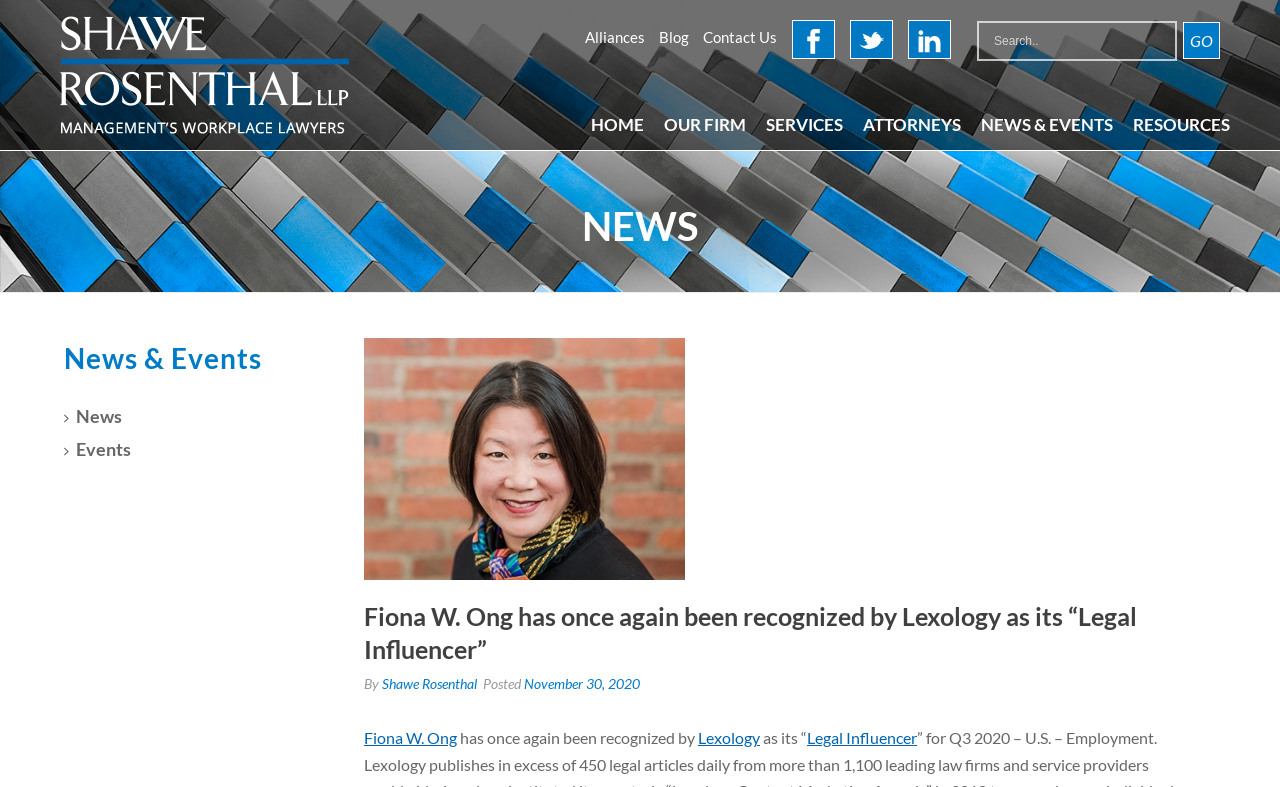Mark the bounding box of the element that matches the following description: "Home".

[0.454, 0.0, 0.511, 0.191]